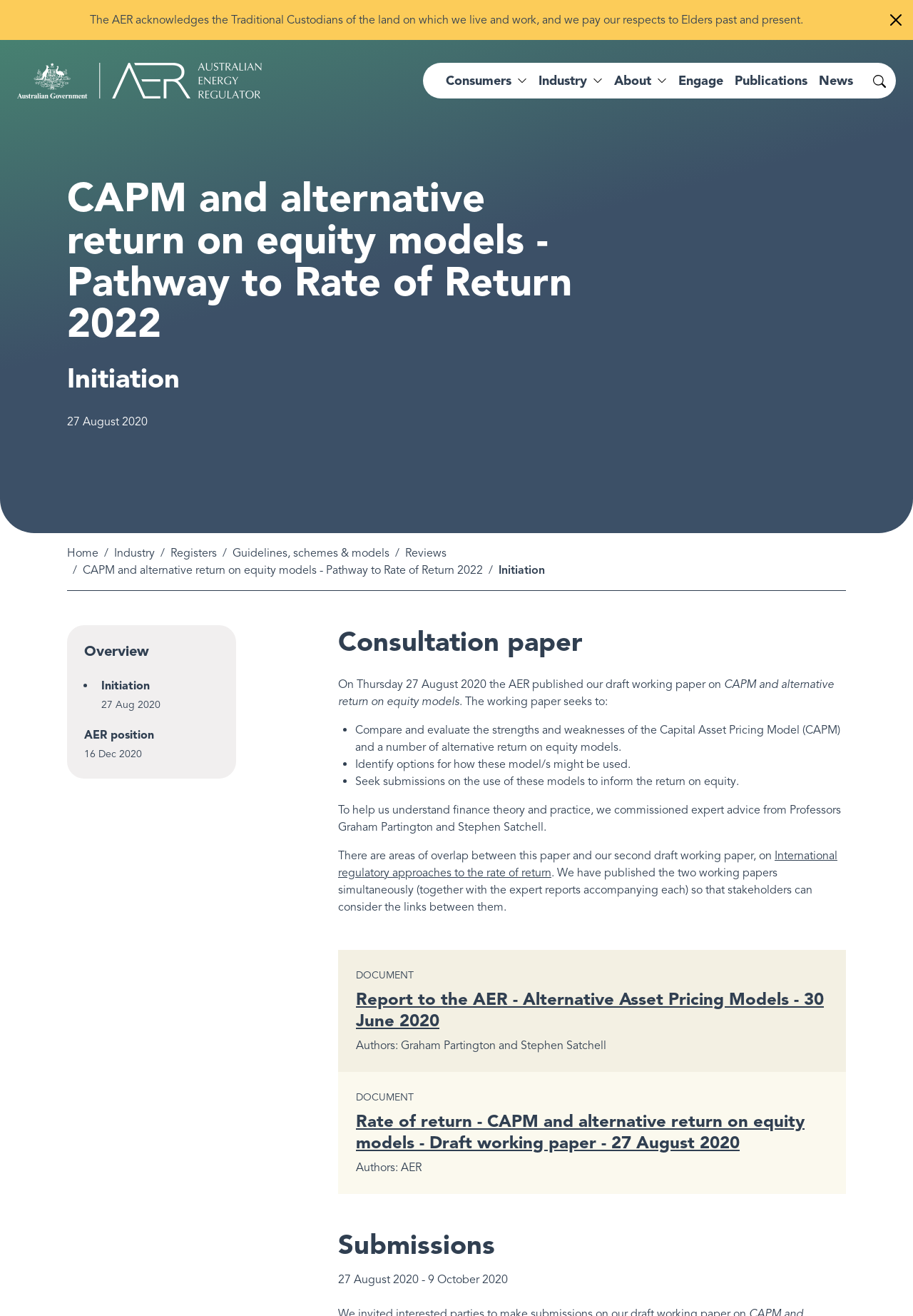Determine the main text heading of the webpage and provide its content.

CAPM and alternative return on equity models - Pathway to Rate of Return 2022